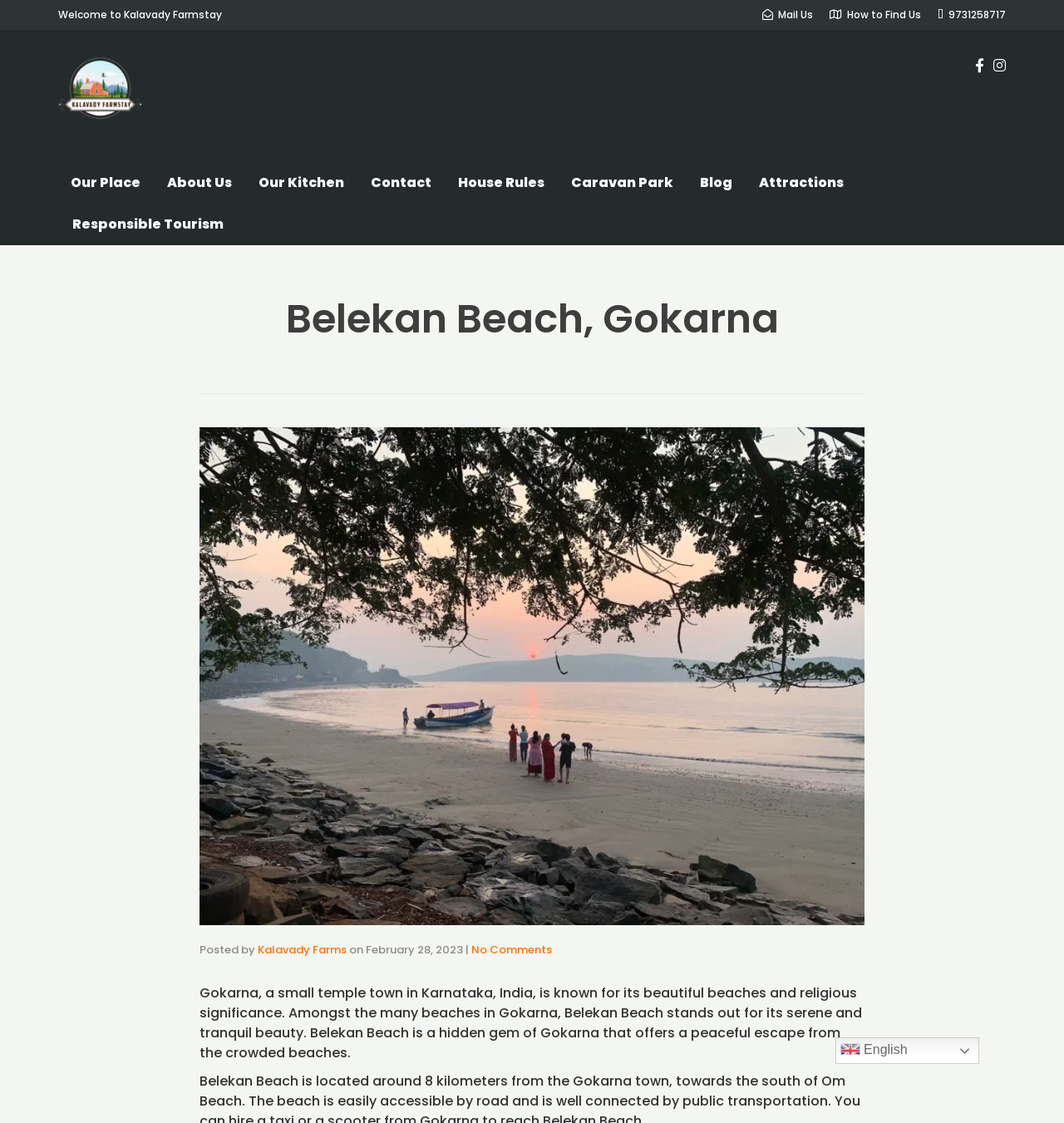Please find the bounding box coordinates of the element's region to be clicked to carry out this instruction: "Switch to English".

[0.785, 0.924, 0.92, 0.947]